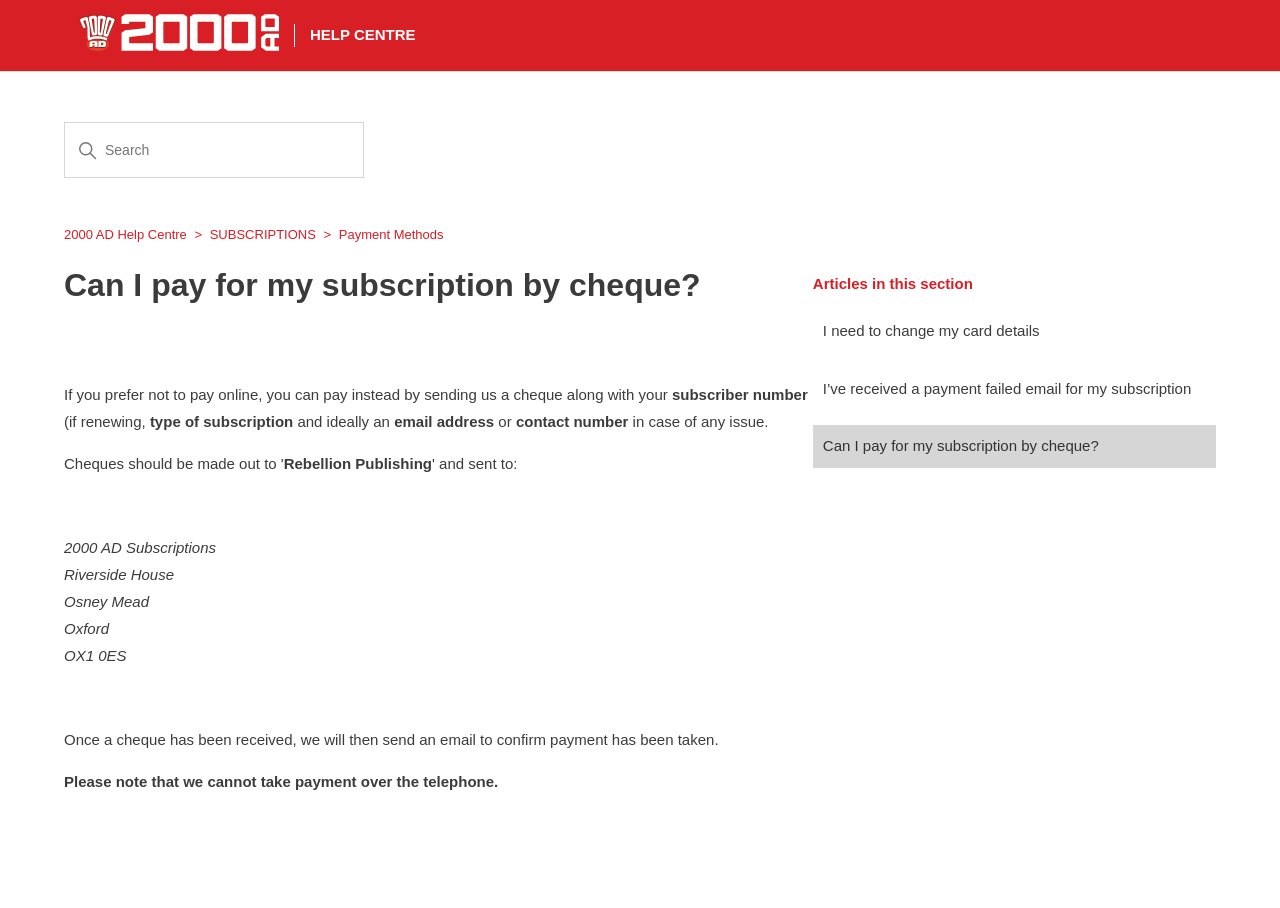What is the name of the help centre?
Please give a detailed and elaborate answer to the question.

The name of the help centre can be found in the top-left corner of the webpage, where it says '2000 AD Help Centre' in a link format.